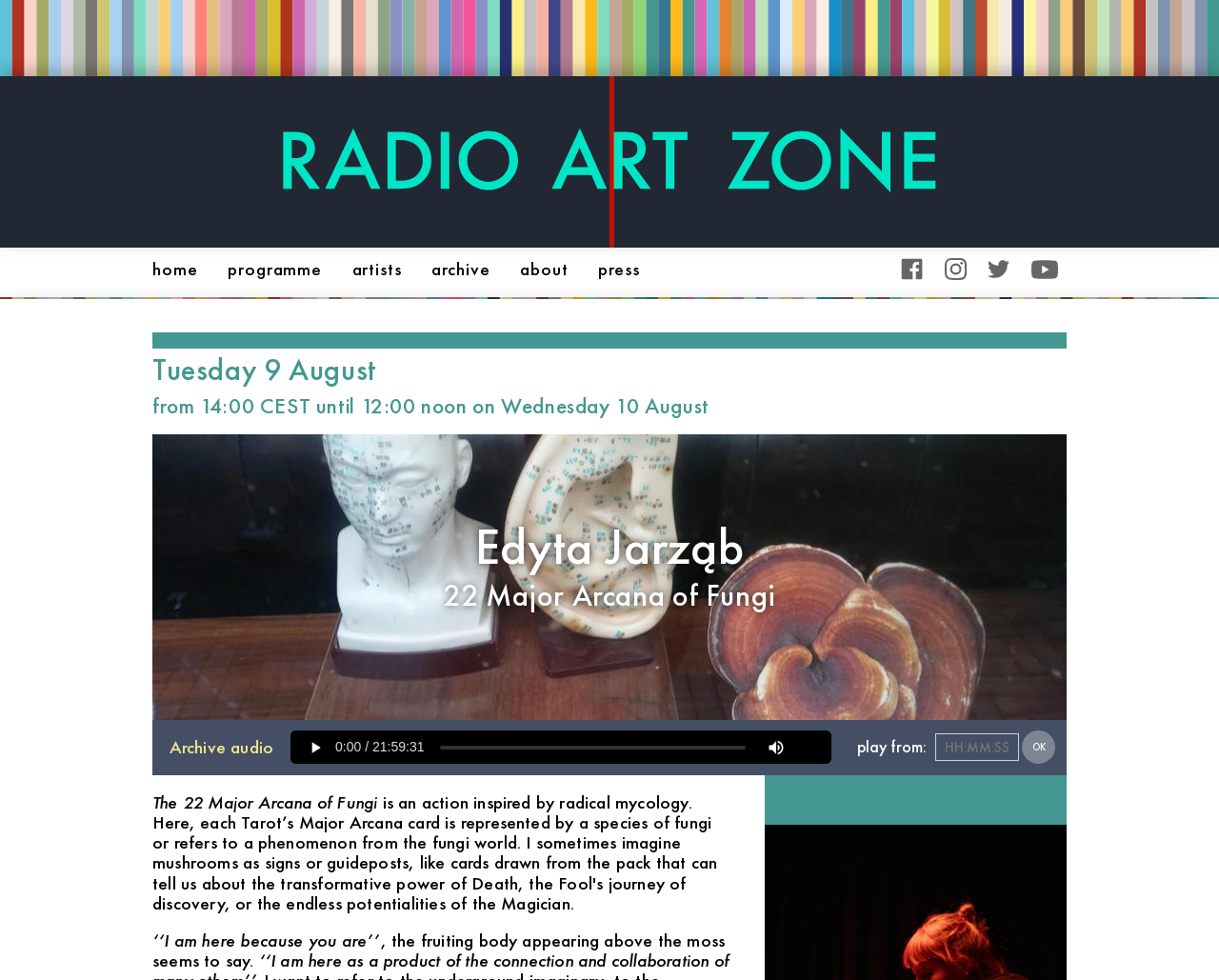Answer the question in a single word or phrase:
What is the title of the audio?

22 Major Arcana of Fungi